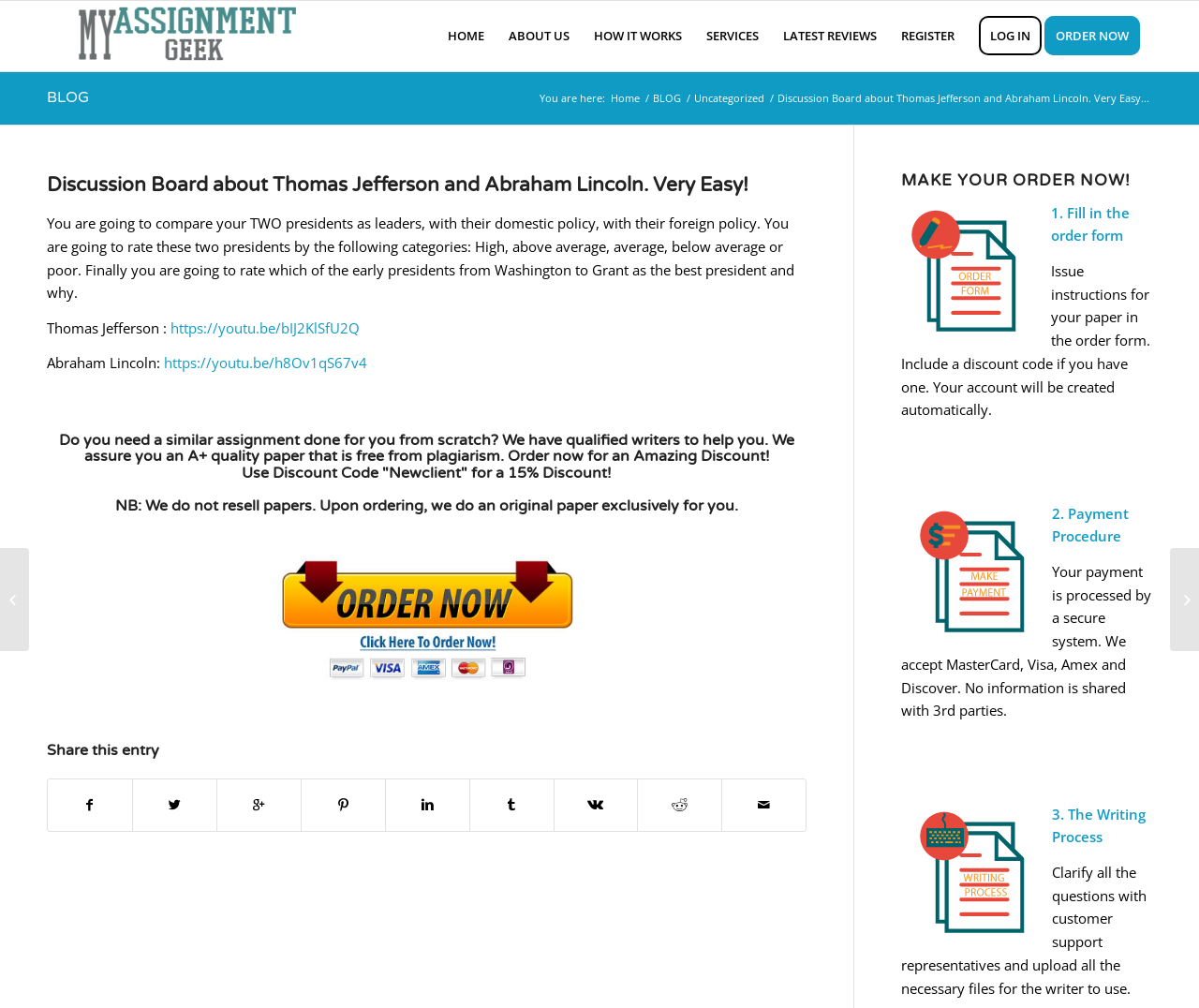What is the discount code mentioned on the webpage?
Answer the question in as much detail as possible.

The discount code mentioned on the webpage is 'Newclient', which can be used to get a 15% discount on ordering a paper.